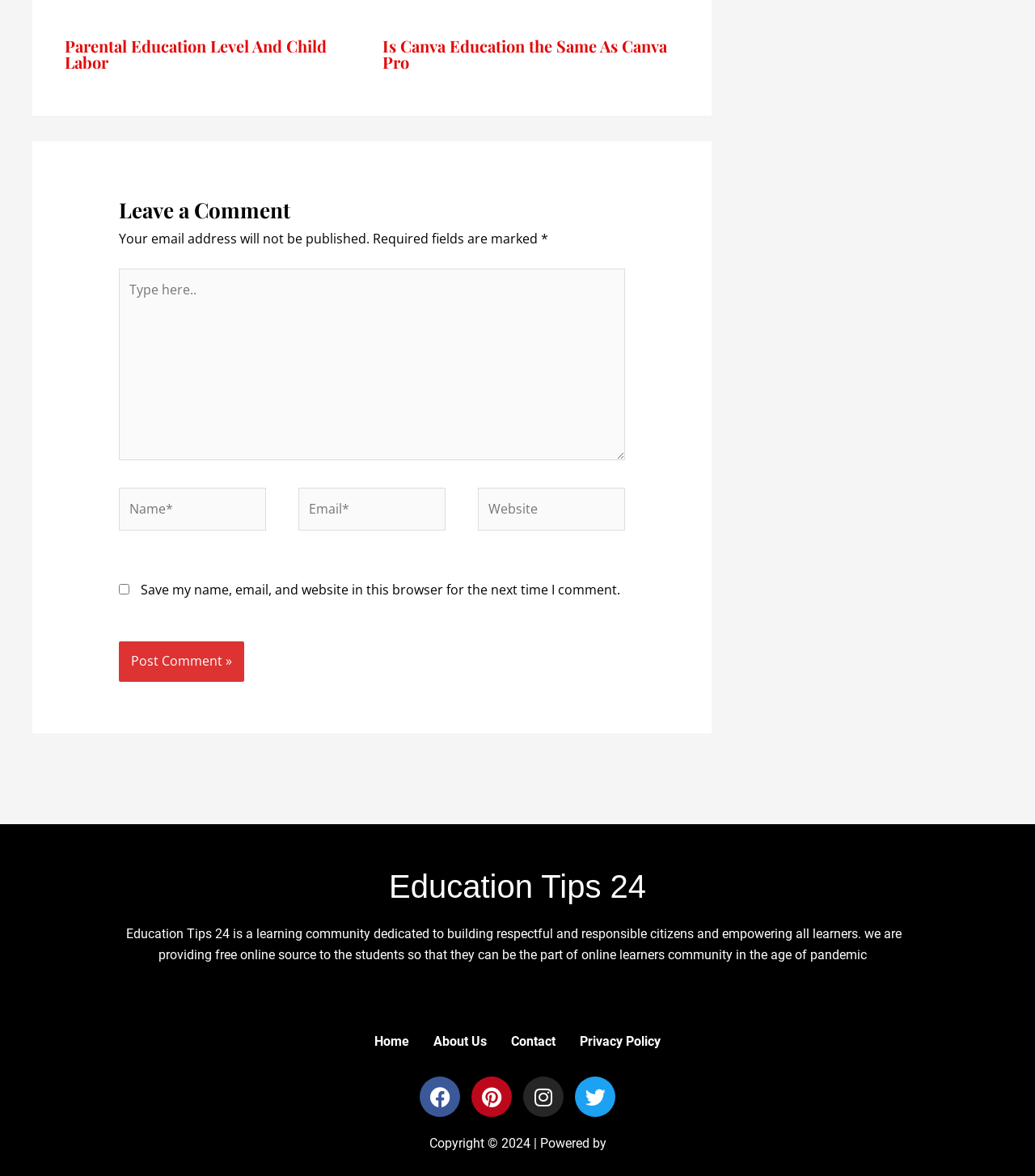Using the information from the screenshot, answer the following question thoroughly:
What can users do in the comment section?

The comment section allows users to leave a comment, as indicated by the heading 'Leave a Comment'. Users can enter their name, email, and website, and also check a box to save their information for future comments. They can then click the 'Post Comment' button to submit their comment.